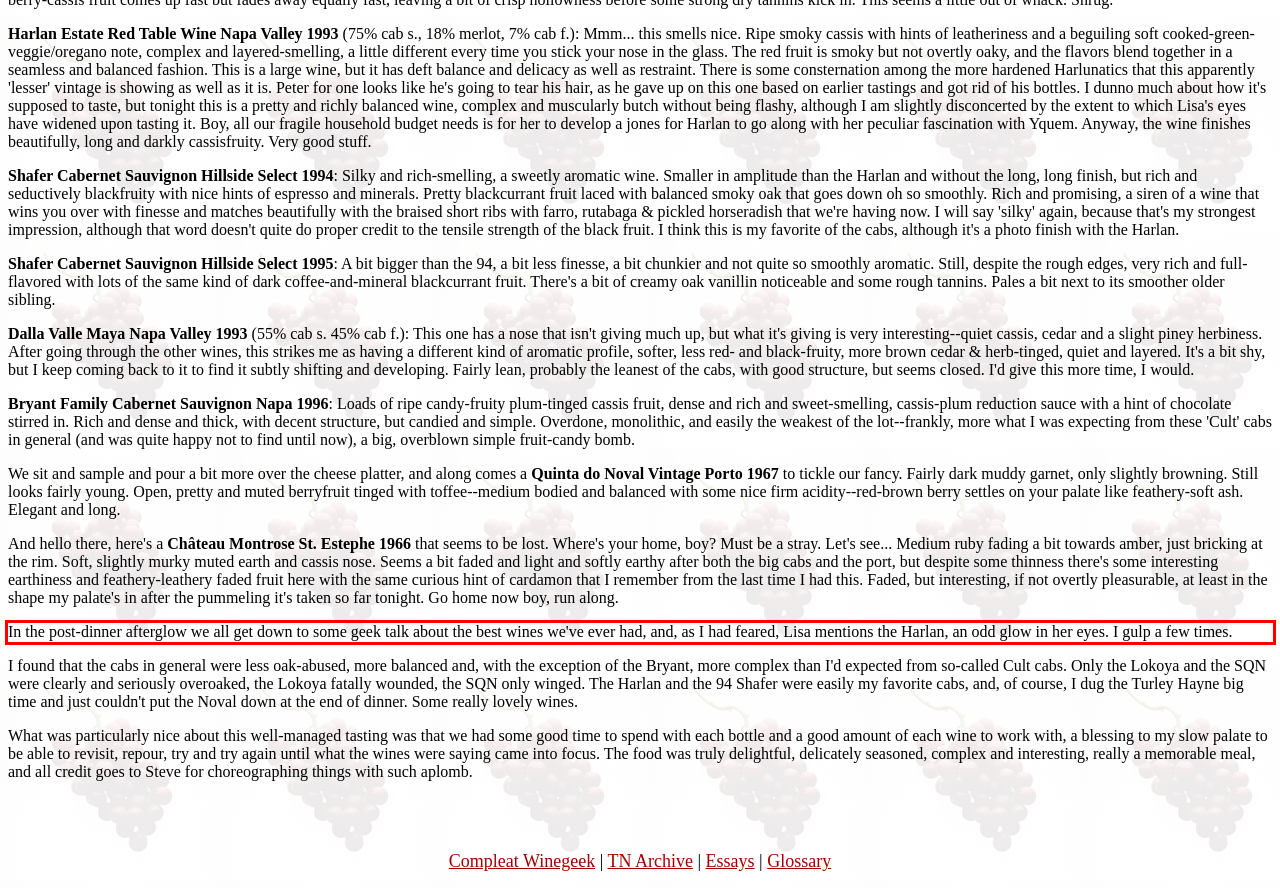You have a screenshot of a webpage with a red bounding box. Identify and extract the text content located inside the red bounding box.

In the post-dinner afterglow we all get down to some geek talk about the best wines we've ever had, and, as I had feared, Lisa mentions the Harlan, an odd glow in her eyes. I gulp a few times.